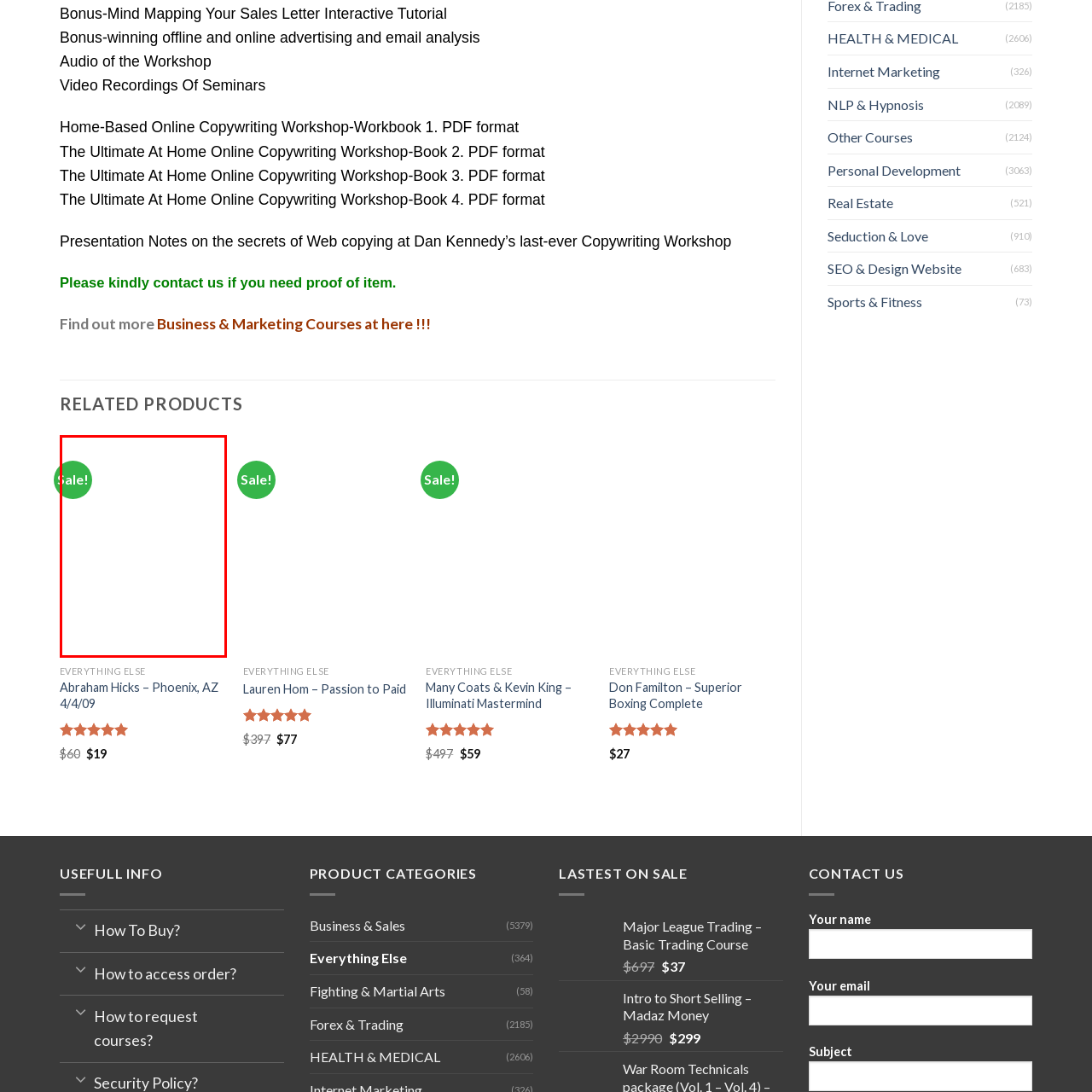Explain the image in the red bounding box with extensive details.

The image prominently features a bright green circular badge with the word "Sale!" displayed in bold, white text, indicating a special promotional offer. This visual element likely draws attention to a product or item being offered at a reduced price, encouraging potential customers to take advantage of the deal. The use of vibrant colors highlights the urgency and appeal of the sale, typically seen in retail contexts to stimulate interest and drive purchases.